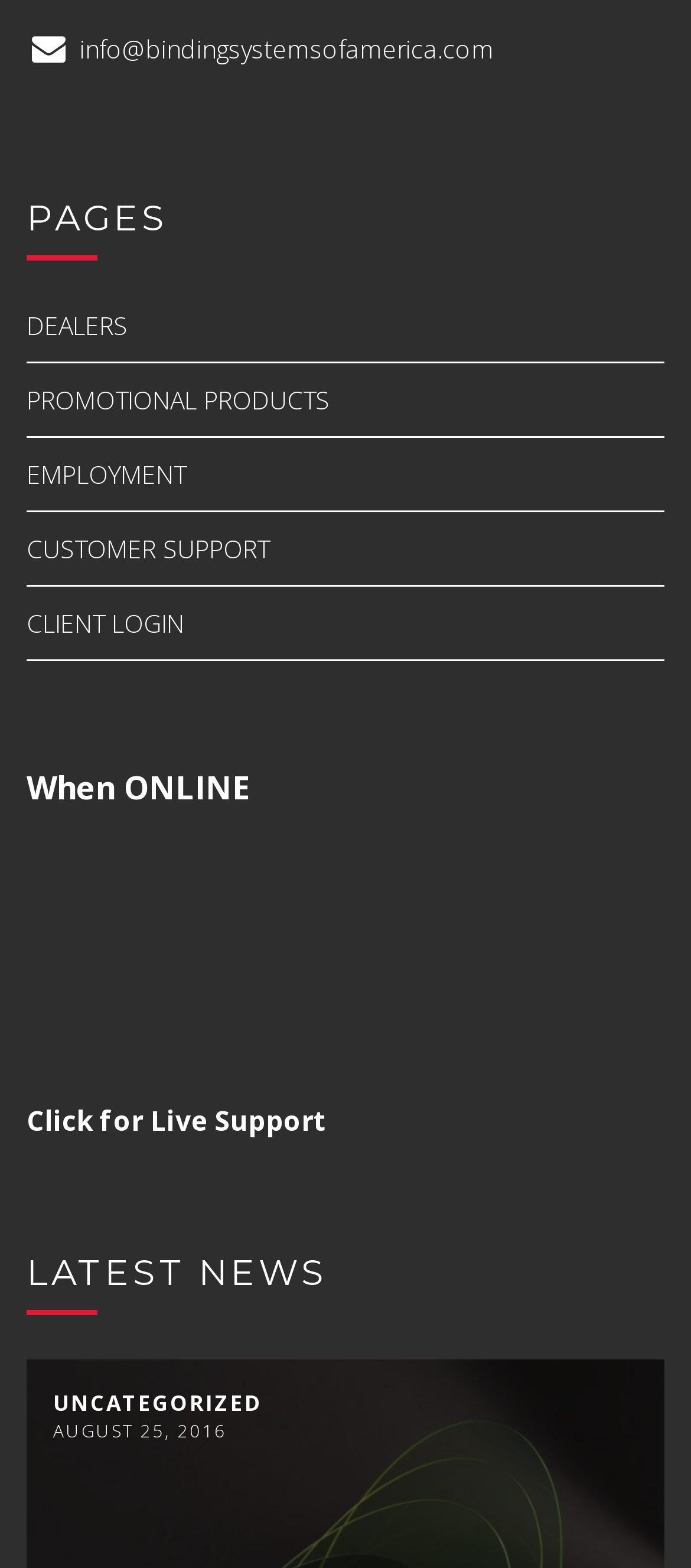Provide the bounding box coordinates for the UI element that is described as: "EMPLOYMENT".

[0.038, 0.279, 0.962, 0.326]